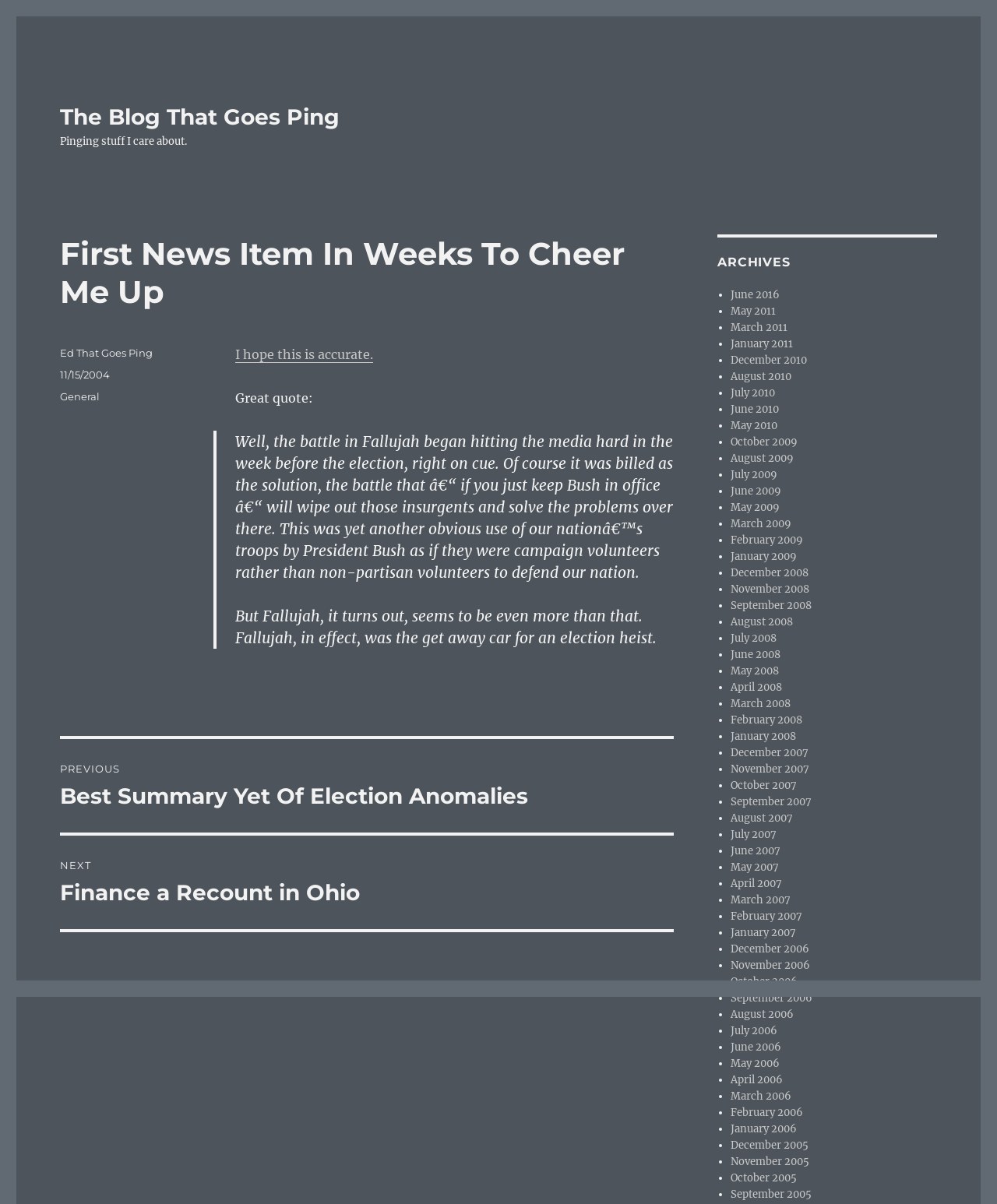What is the title or heading displayed on the webpage?

First News Item In Weeks To Cheer Me Up